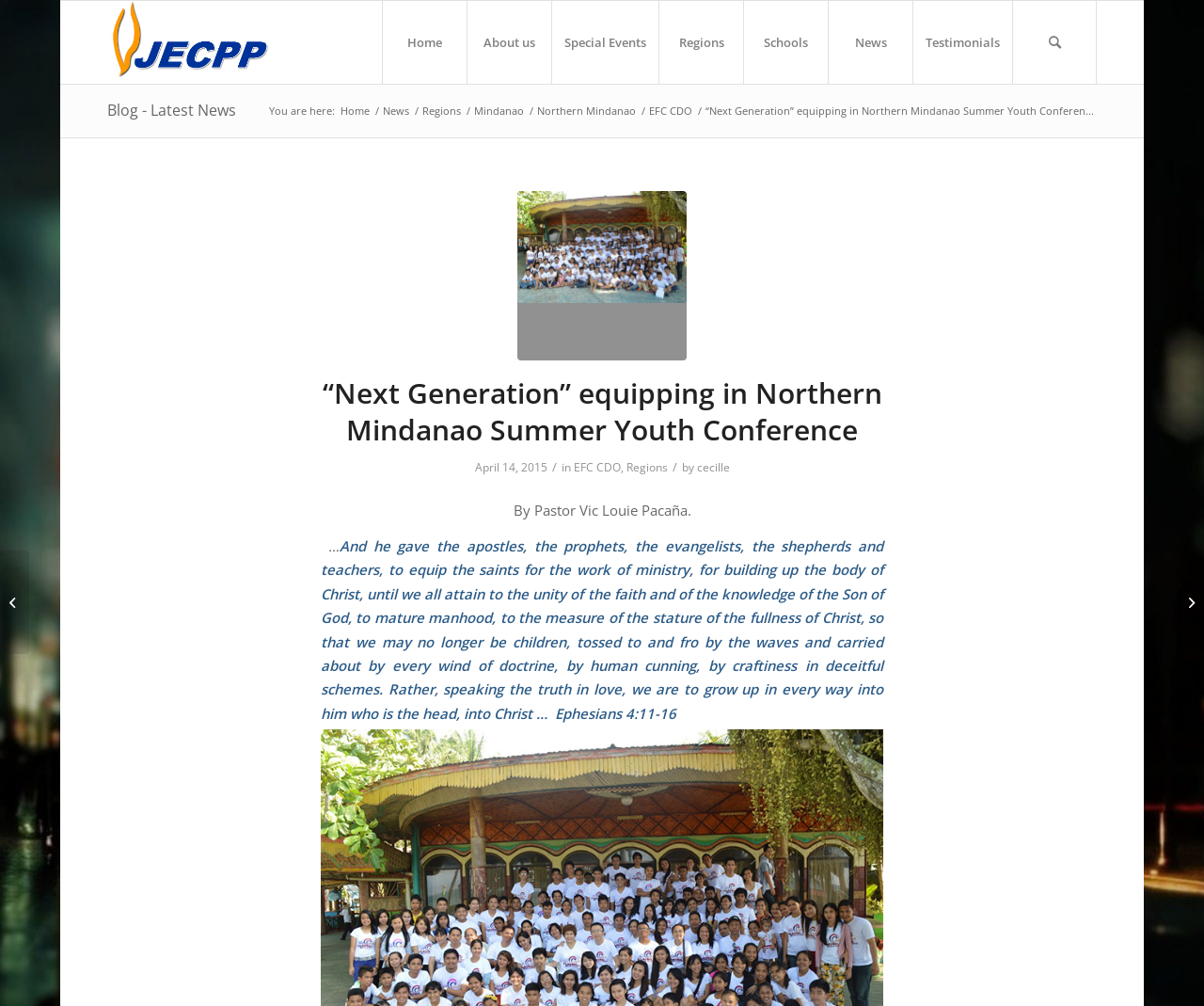Please find the bounding box coordinates of the element that you should click to achieve the following instruction: "Click the Facebook Social Icon". The coordinates should be presented as four float numbers between 0 and 1: [left, top, right, bottom].

None